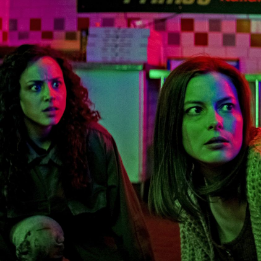Give a detailed account of the visual elements in the image.

In a tense scene from "The Fear Street Trilogy," two women are depicted with expressions of fear and apprehension. The gripping atmosphere is enhanced by vibrant neon lighting that casts striking green and purple hues across their faces. The woman on the left, with curly hair and a worried gaze, appears to be reacting to an unseen threat. Beside her, the second woman, sporting straight hair, looks equally alarmed, her face illuminated by the eerie lights of their surroundings. The backdrop suggests a dimly lit, possibly abandoned location, further adding to the suspense of their predicament. This moment encapsulates the horror and tension characteristic of the series, engaging the viewer in a scene that feels both thrilling and foreboding.